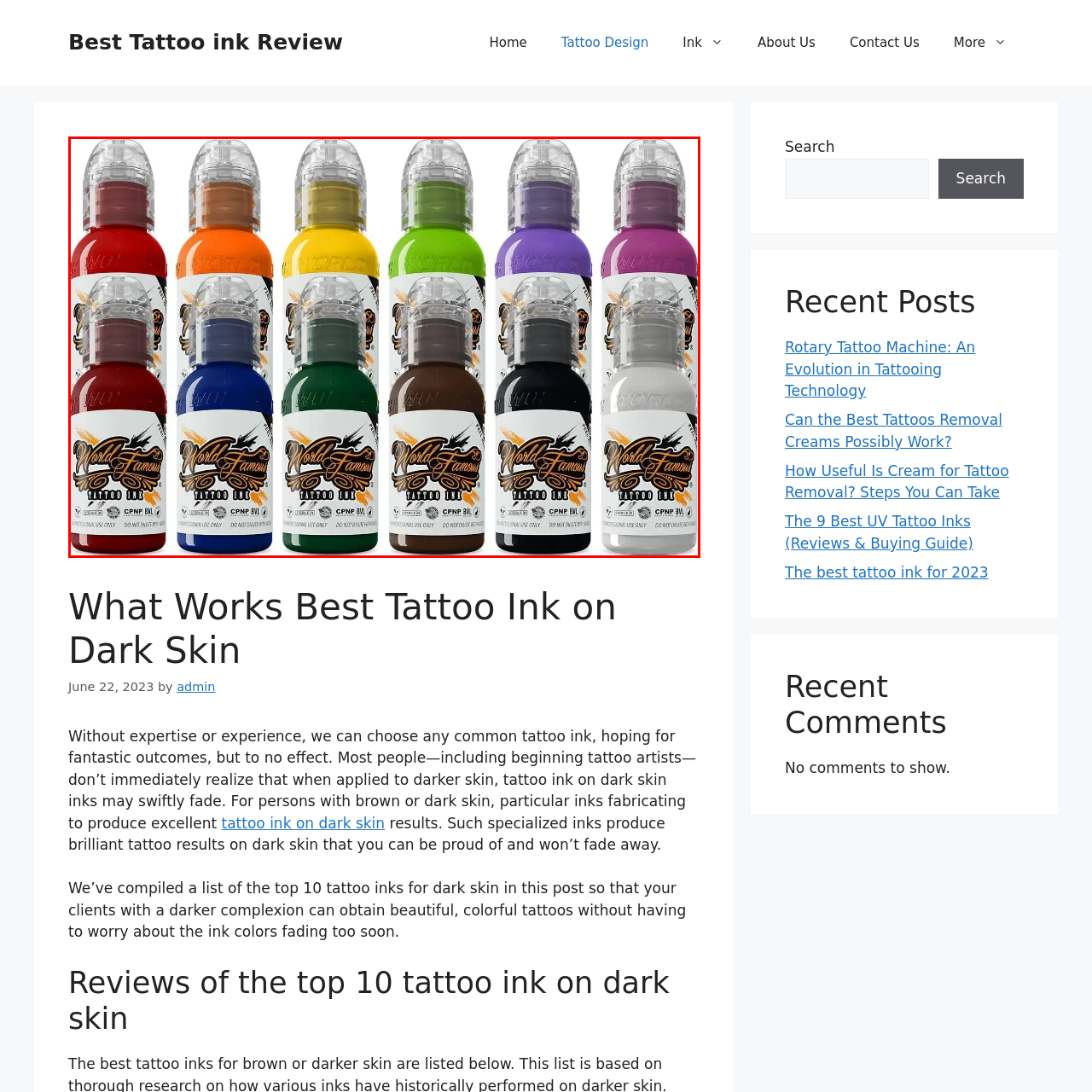How many rows are the bottles arranged in?
Examine the content inside the red bounding box in the image and provide a thorough answer to the question based on that visual information.

The caption explicitly states that the bottles are arranged in two rows, making it a straightforward answer.